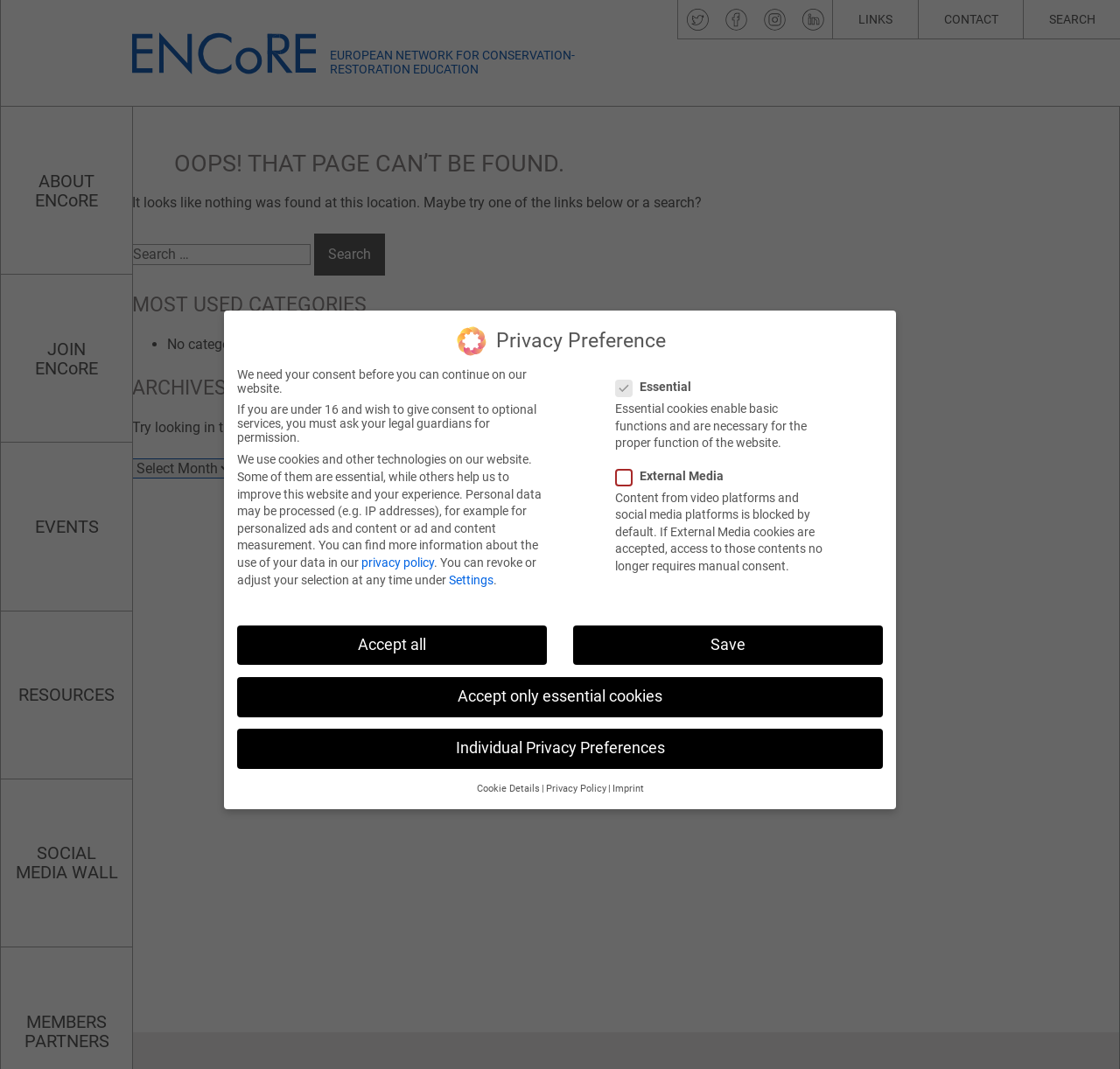Provide the bounding box coordinates for the UI element that is described by this text: "RESOURCES". The coordinates should be in the form of four float numbers between 0 and 1: [left, top, right, bottom].

[0.012, 0.641, 0.106, 0.659]